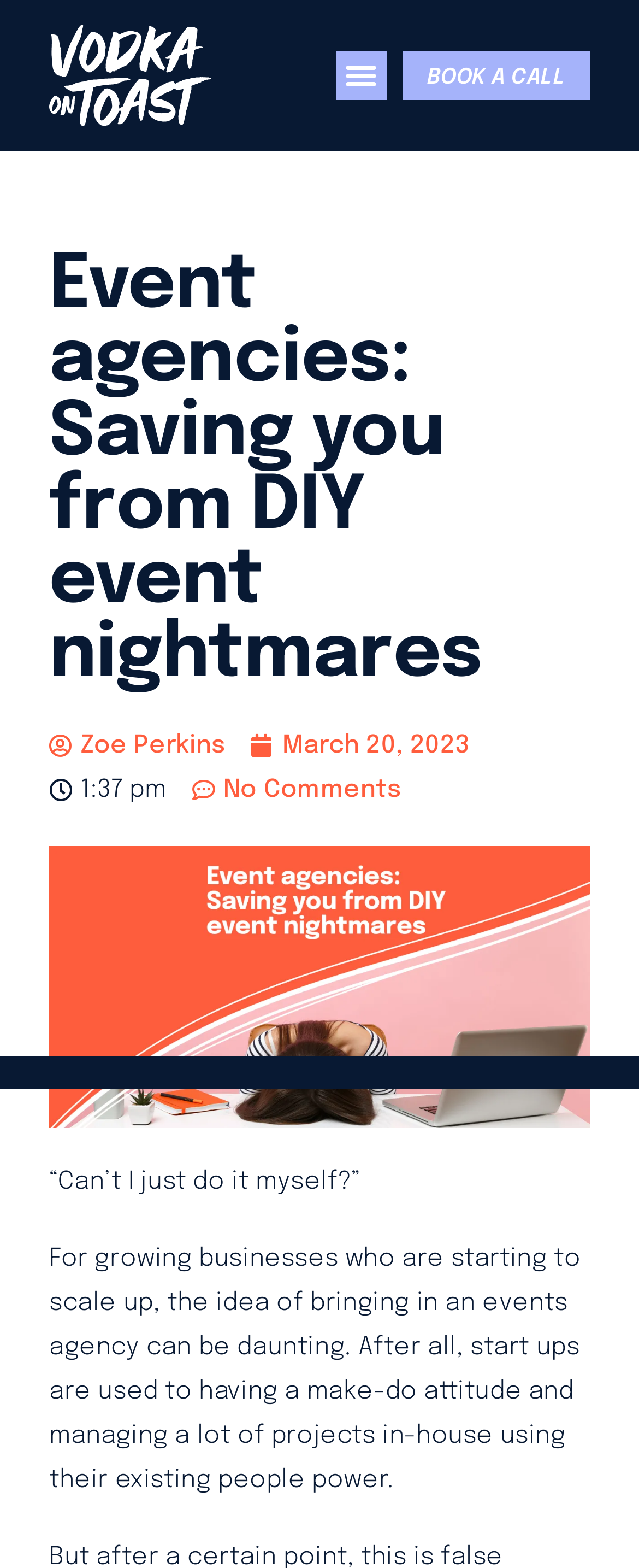Based on the image, provide a detailed response to the question:
What is the author of the article?

I found the author's name by looking at the link element with the text 'Zoe Perkins' which is located below the main heading and above the article content.